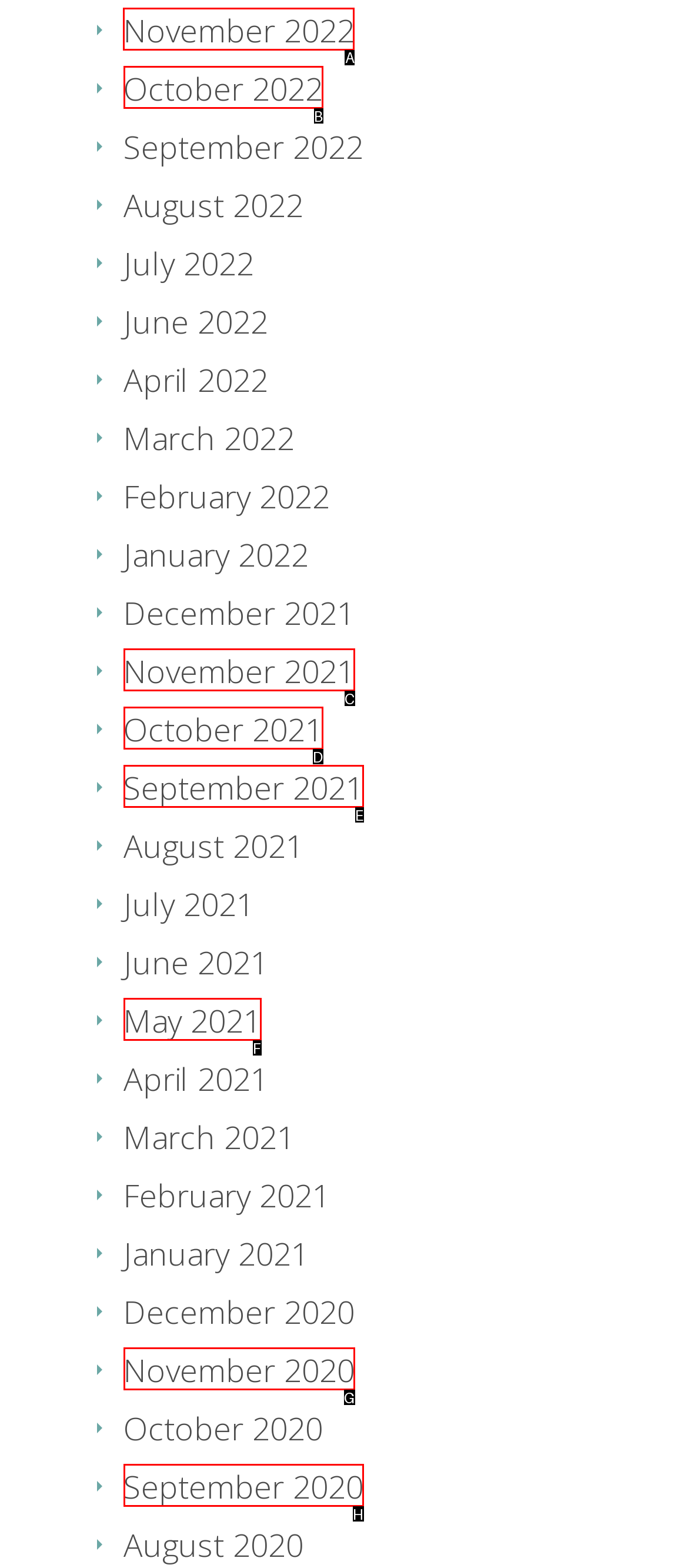Which UI element should you click on to achieve the following task: View November 2022? Provide the letter of the correct option.

A